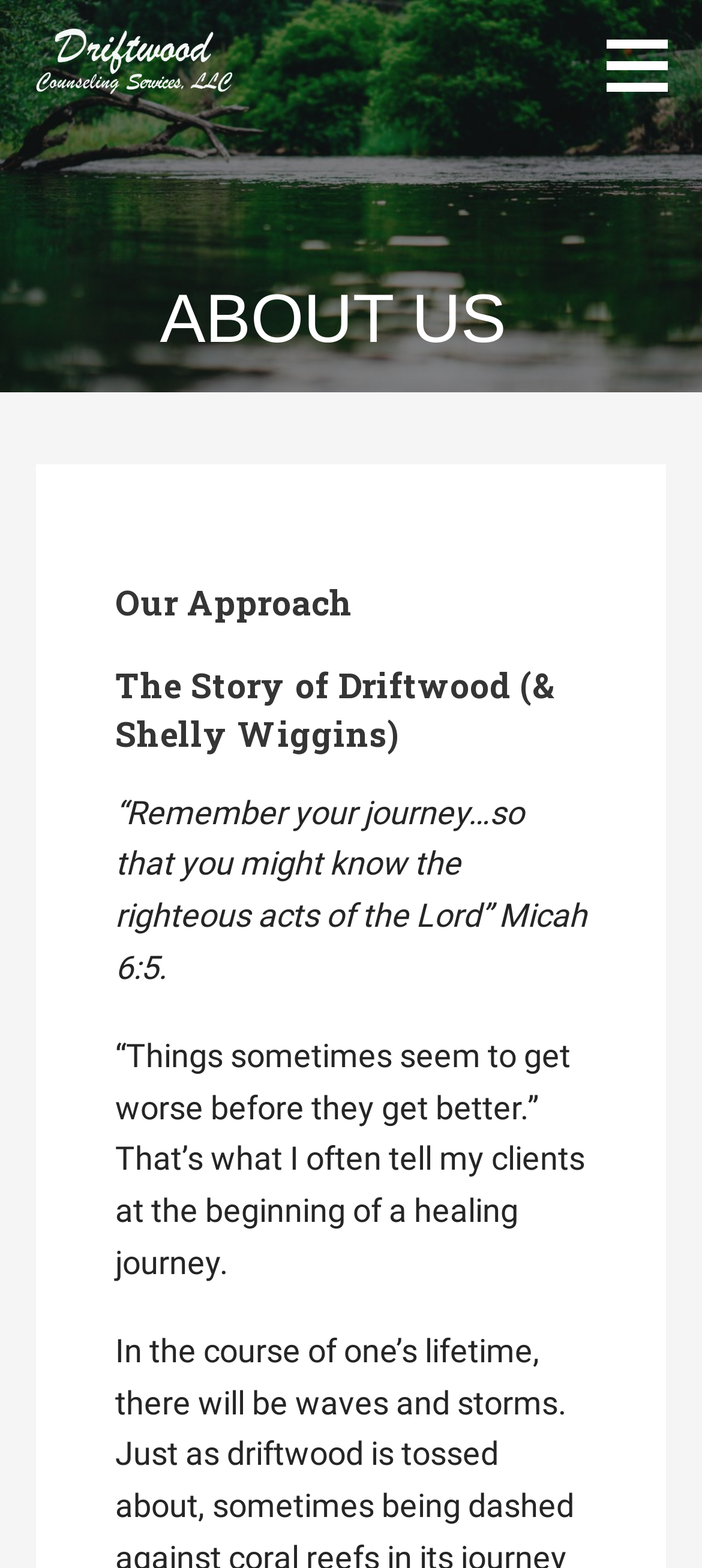Answer briefly with one word or phrase:
What is the profession of the person mentioned?

Counseling